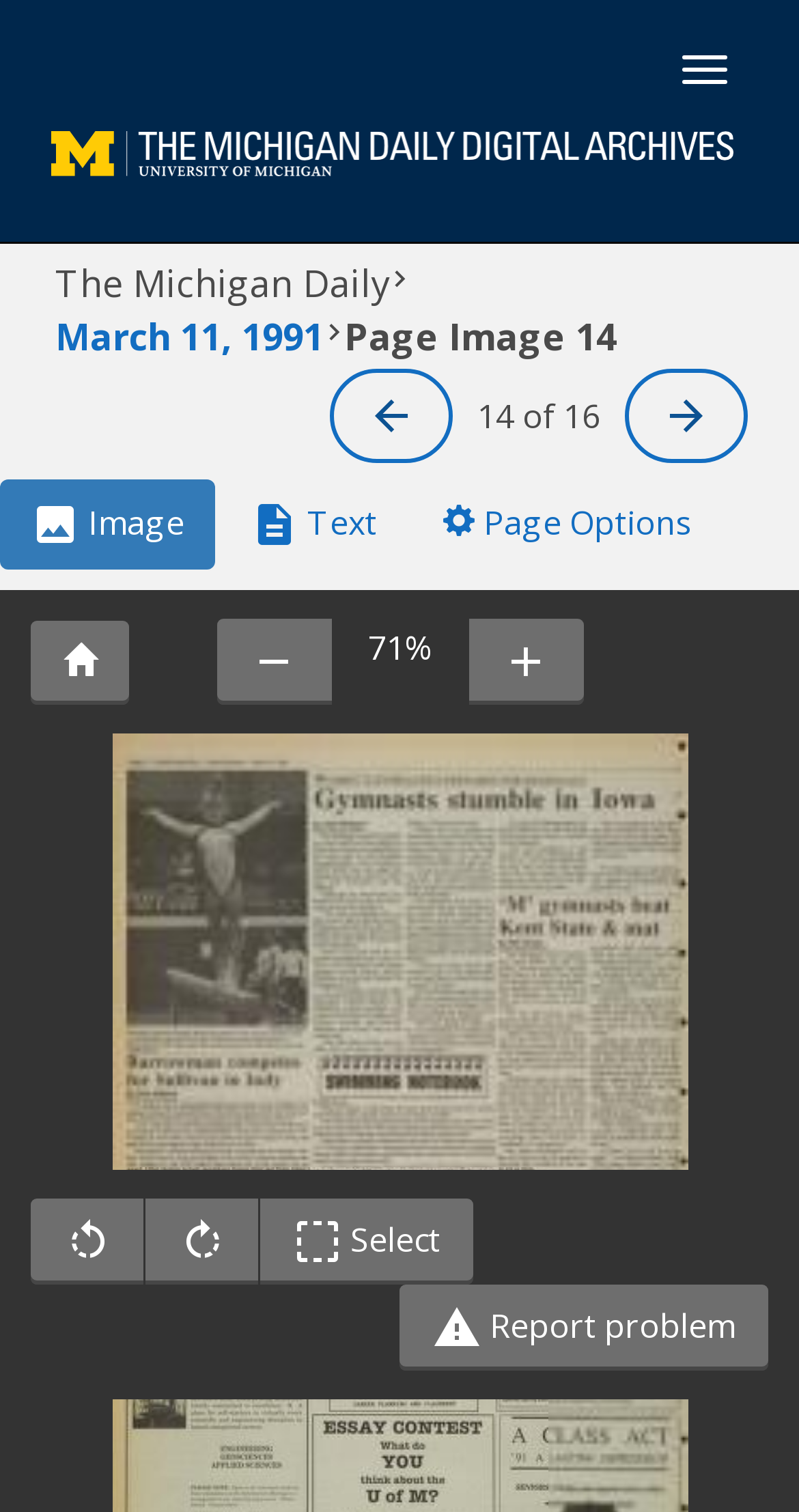Locate the bounding box coordinates of the clickable area to execute the instruction: "Go to The Michigan Daily Digital Archives". Provide the coordinates as four float numbers between 0 and 1, represented as [left, top, right, bottom].

[0.026, 0.079, 0.957, 0.146]